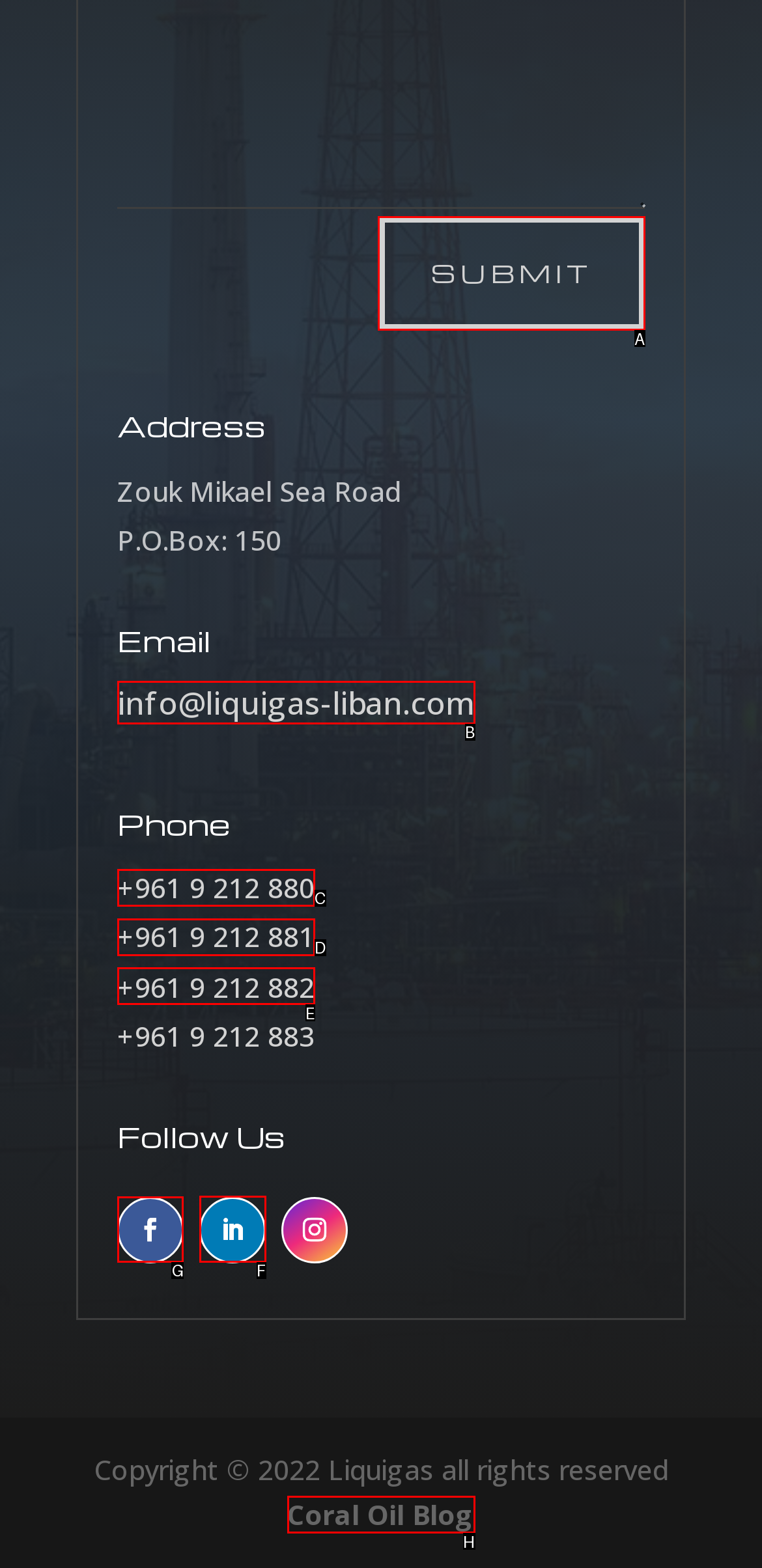Which lettered option should I select to achieve the task: Follow on Facebook according to the highlighted elements in the screenshot?

G